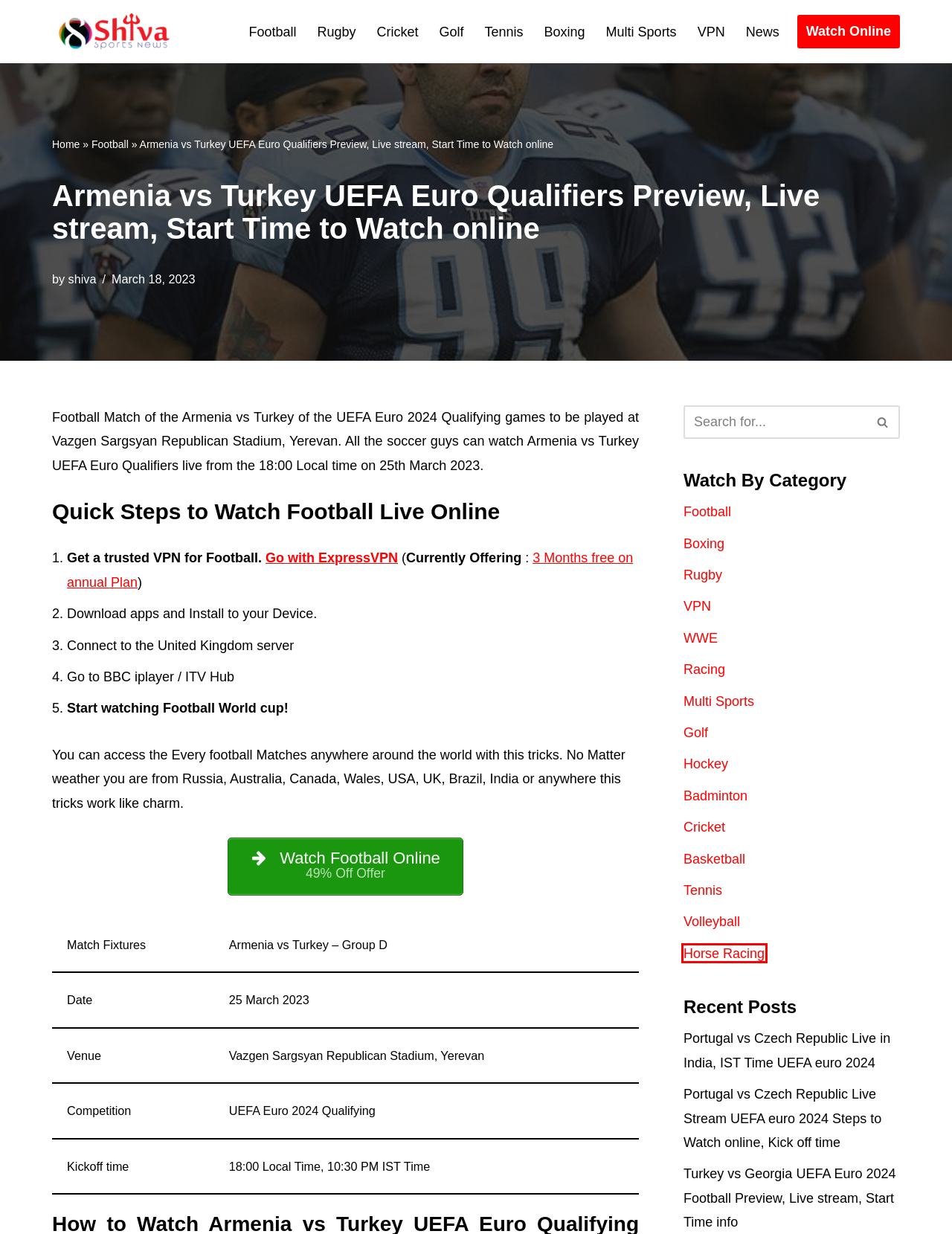You are given a screenshot of a webpage with a red rectangle bounding box around a UI element. Select the webpage description that best matches the new webpage after clicking the element in the bounding box. Here are the candidates:
A. Latest Sports News Archives - Shiva Sports News
B. Horse Racing Archives - Shiva Sports News
C. Multi Sports Archives - Shiva Sports News
D. WWE Archives - Shiva Sports News
E. Tennis Archives - Shiva Sports News
F. Basketball Archives - Shiva Sports News
G. Racing Archives - Shiva Sports News
H. Hockey Archives - Shiva Sports News

B